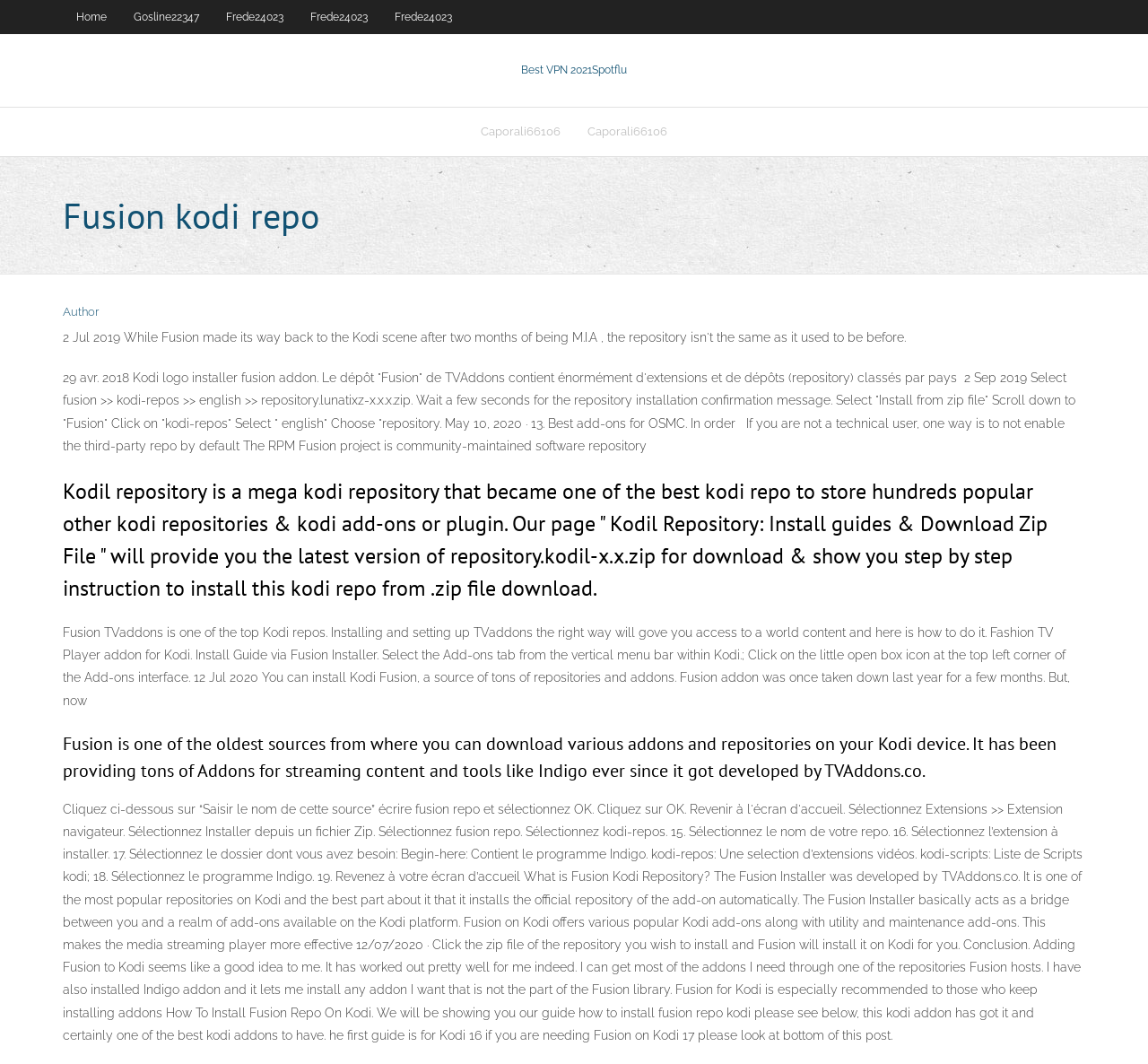Can you find the bounding box coordinates for the element that needs to be clicked to execute this instruction: "Click on Home"? The coordinates should be given as four float numbers between 0 and 1, i.e., [left, top, right, bottom].

[0.055, 0.0, 0.105, 0.032]